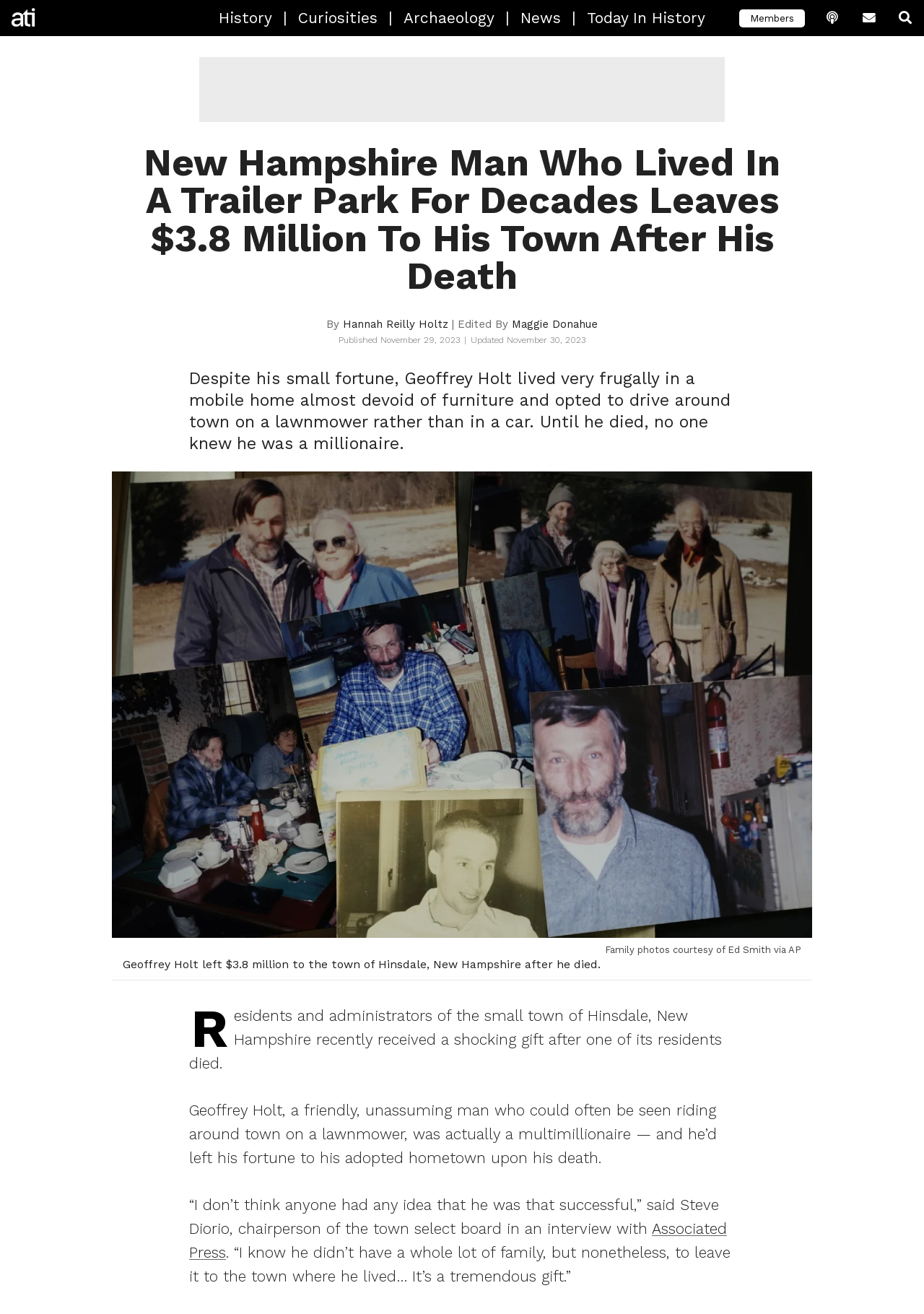Use a single word or phrase to respond to the question:
What is the name of the news organization that Steve Diorio was interviewed by?

Associated Press